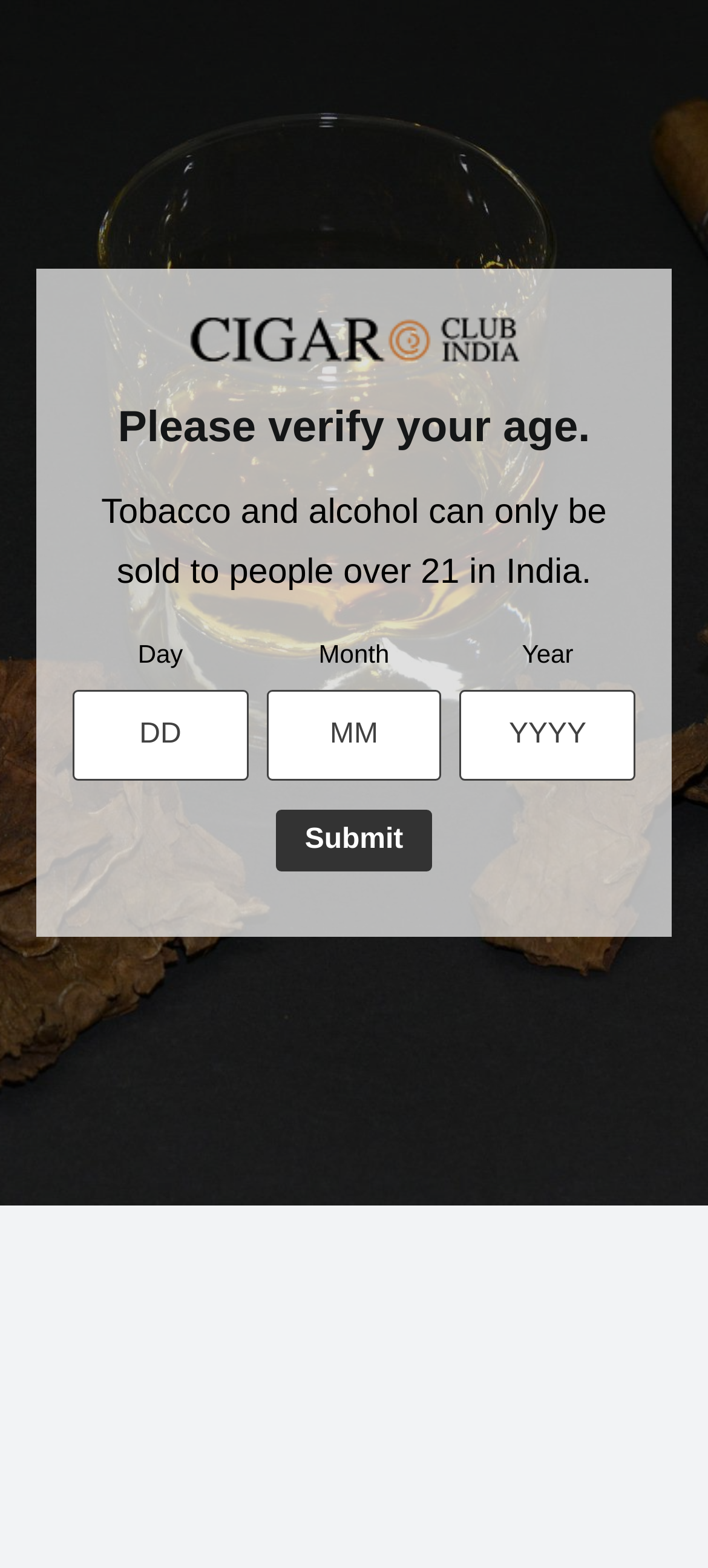What is the purpose of the 'Submit' button in the age verification dialog?
Please provide a detailed and thorough answer to the question.

The 'Submit' button is located within the age verification dialog, which suggests that its purpose is to submit the user's age for verification, allowing them to access the website's content.